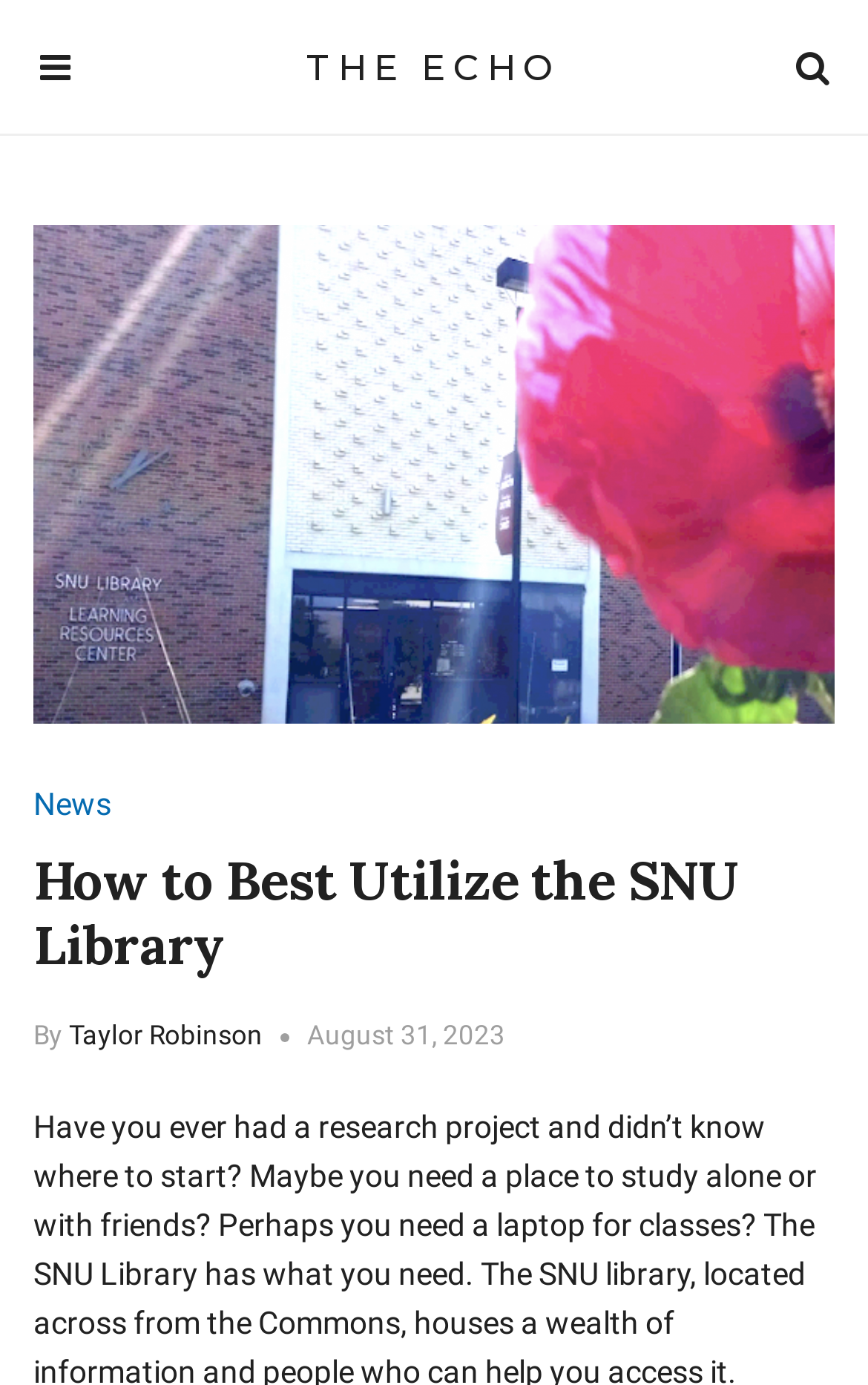Find and provide the bounding box coordinates for the UI element described with: "News".

[0.038, 0.568, 0.128, 0.594]